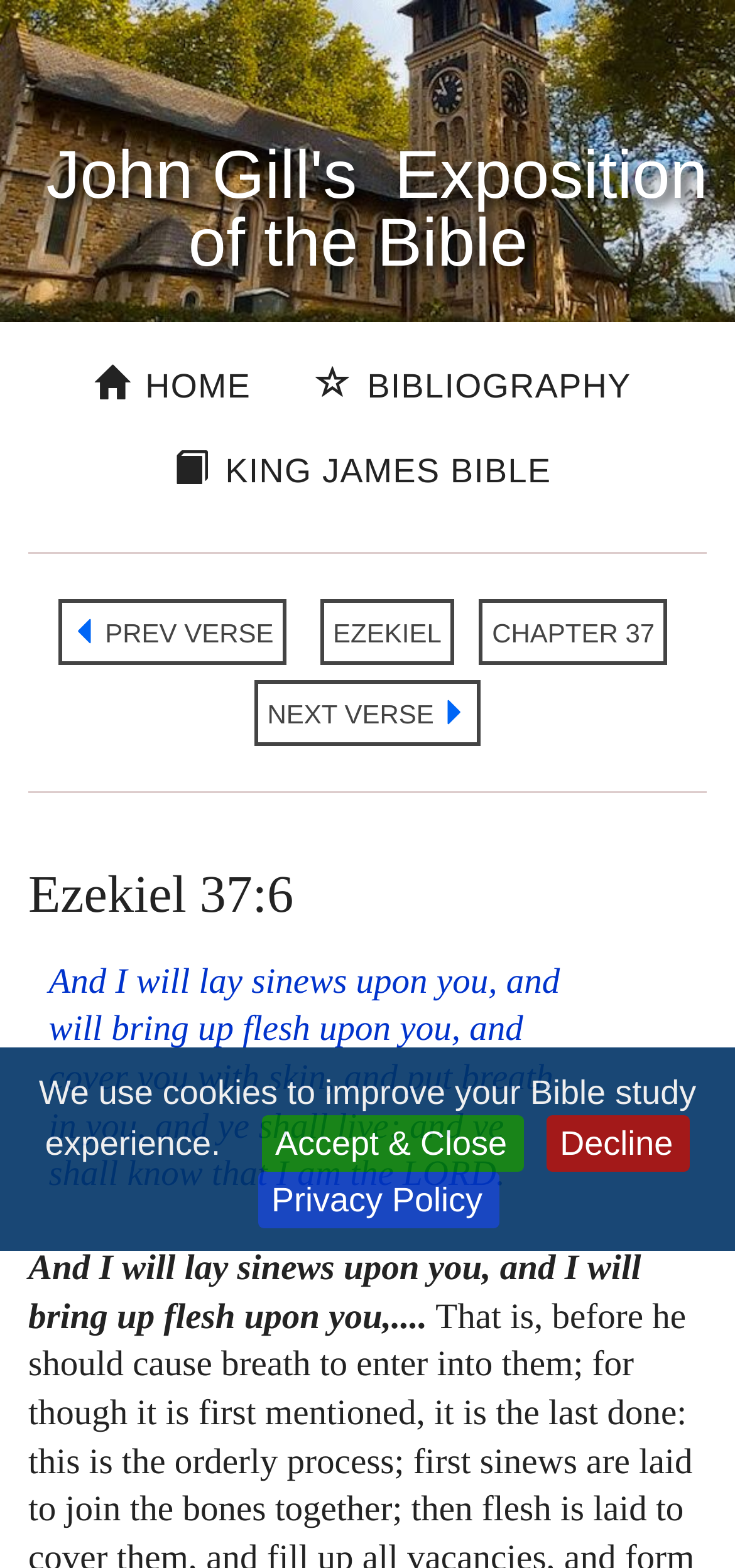Find the bounding box coordinates of the element's region that should be clicked in order to follow the given instruction: "Click on 2024 Seminars & Conferences". The coordinates should consist of four float numbers between 0 and 1, i.e., [left, top, right, bottom].

None